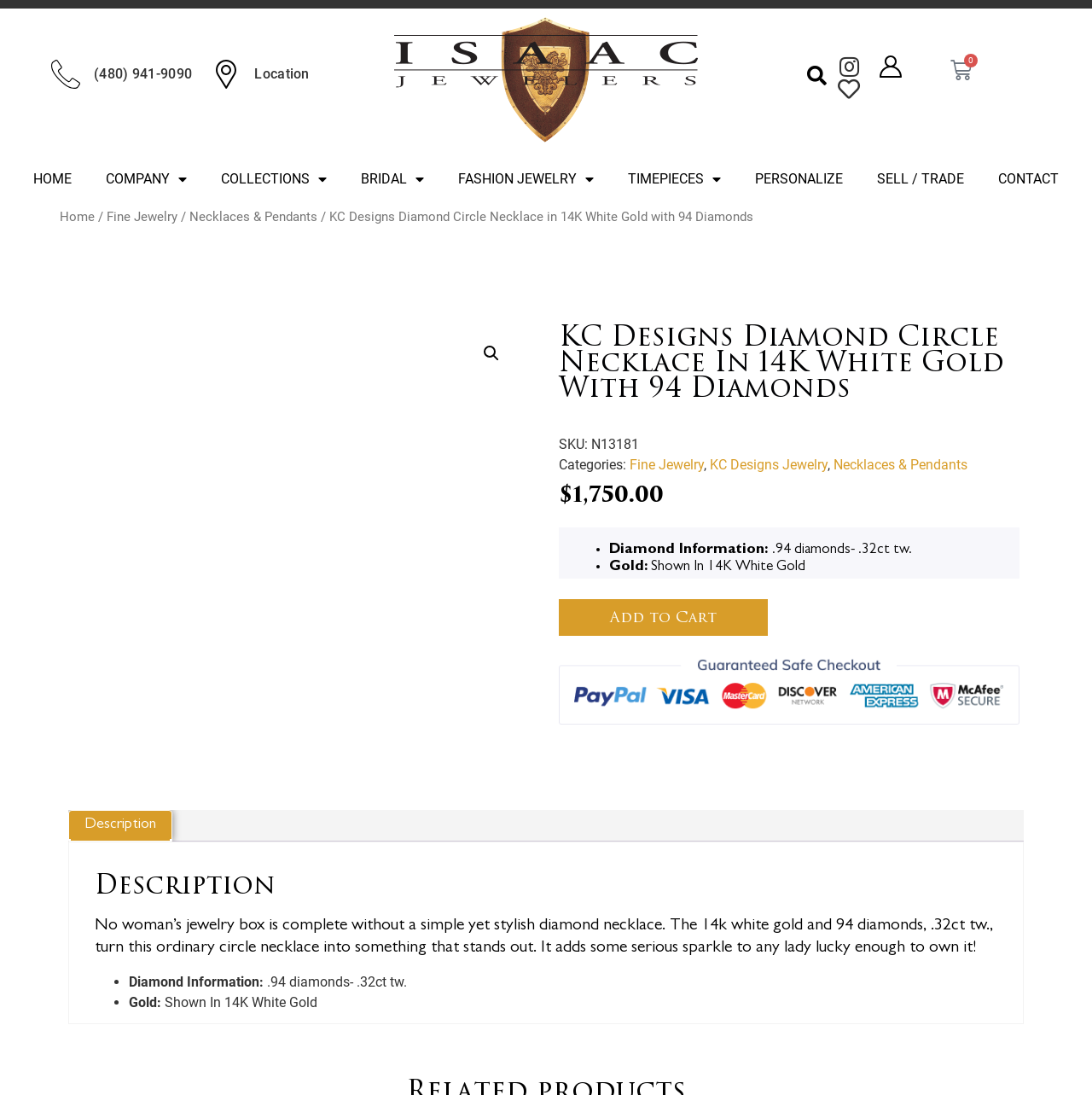Please predict the bounding box coordinates of the element's region where a click is necessary to complete the following instruction: "Add to cart". The coordinates should be represented by four float numbers between 0 and 1, i.e., [left, top, right, bottom].

[0.512, 0.547, 0.703, 0.581]